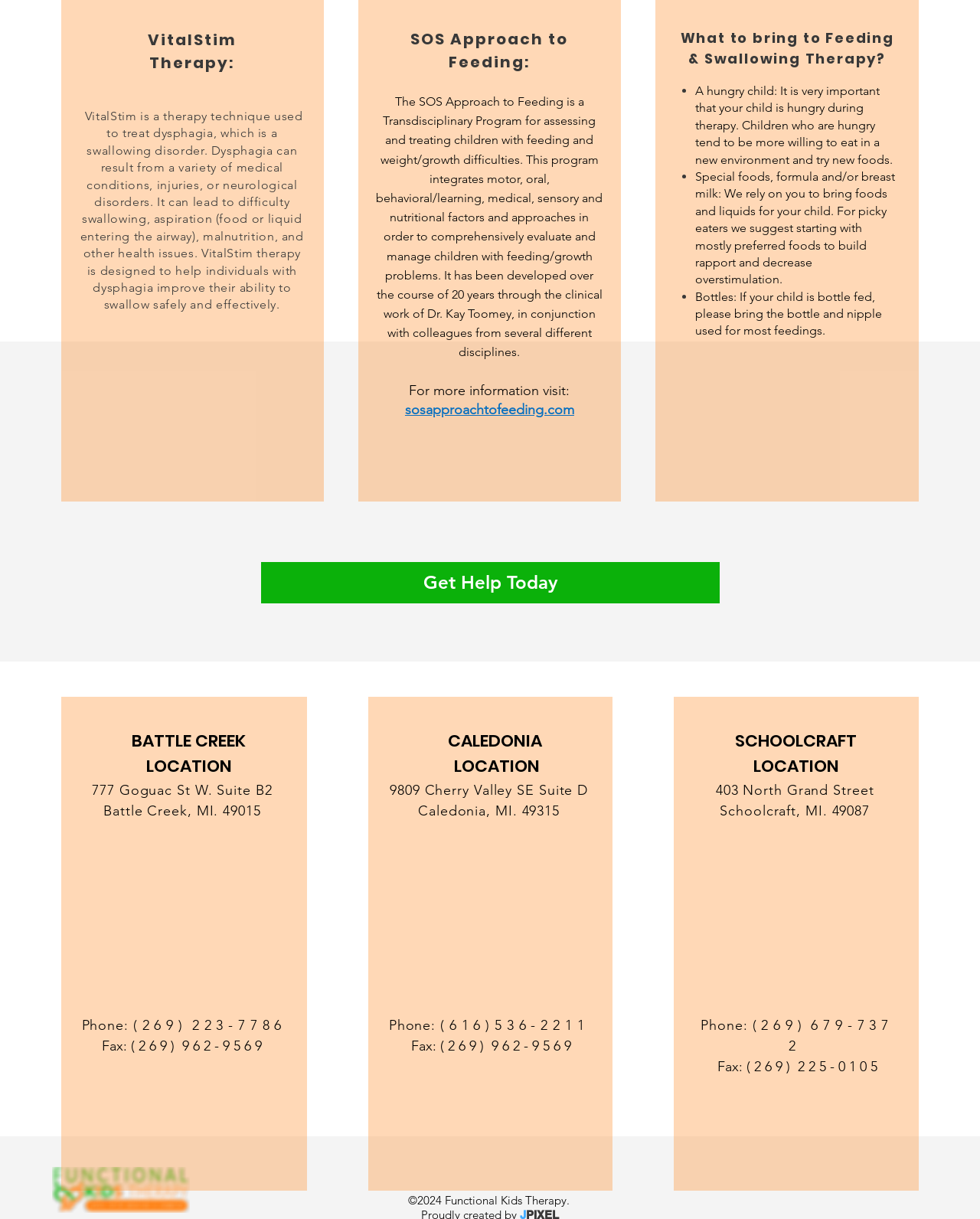What is the name of the approach to feeding?
Answer briefly with a single word or phrase based on the image.

SOS Approach